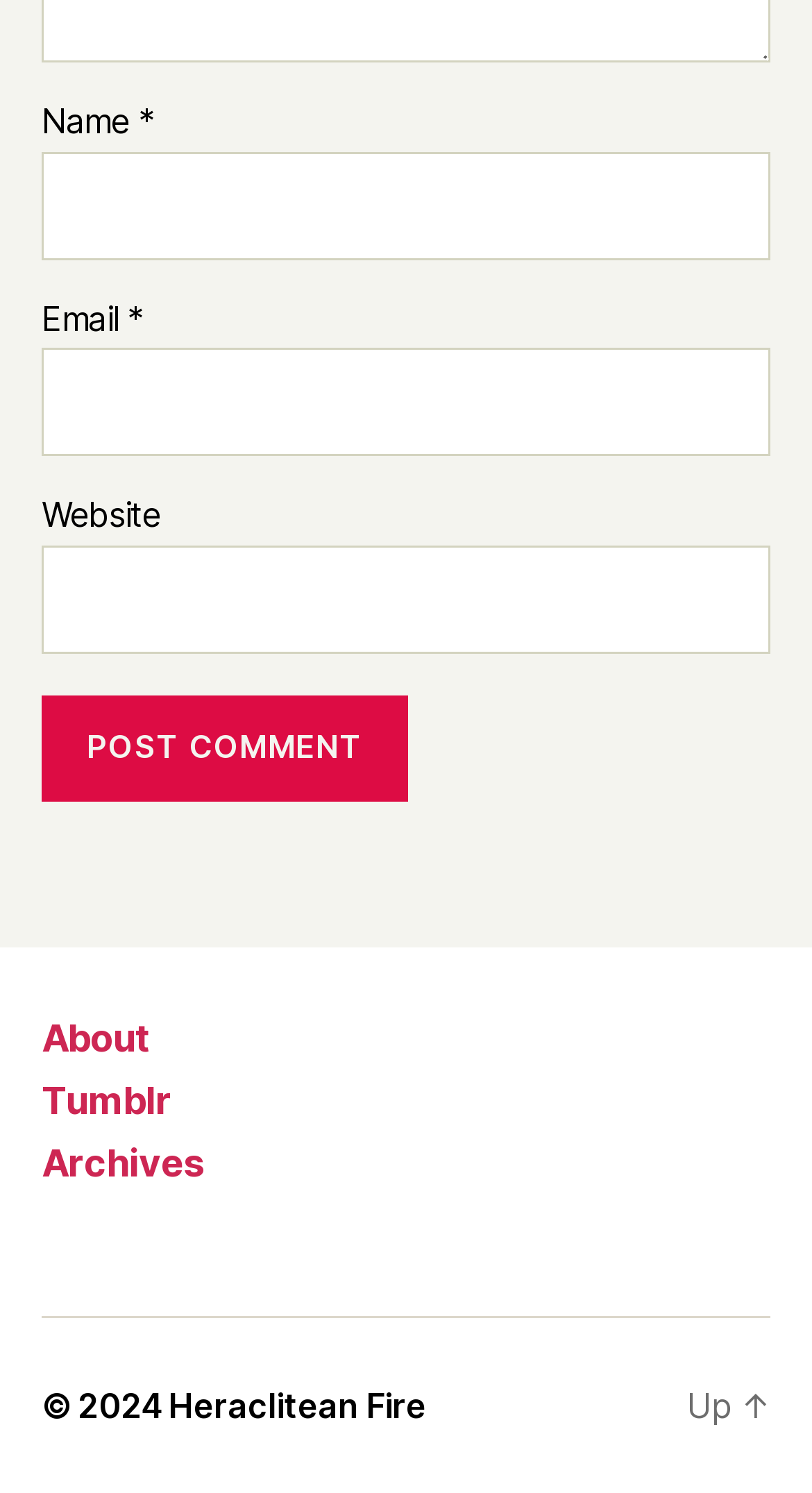Provide a short answer using a single word or phrase for the following question: 
What is the purpose of the 'Post Comment' button?

To submit a comment